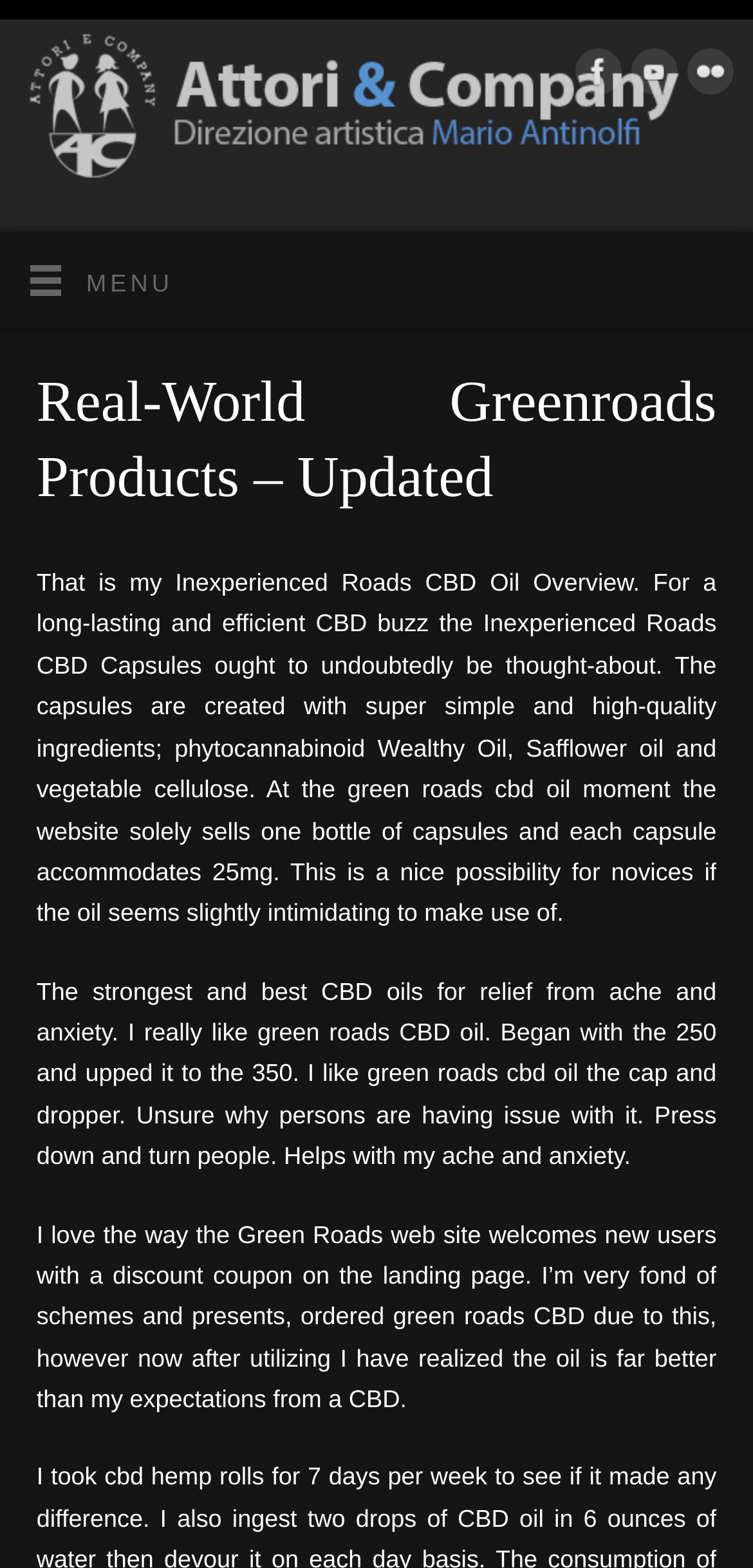What is the content of the first customer review? Look at the image and give a one-word or short phrase answer.

Inexperienced Roads CBD Oil Overview